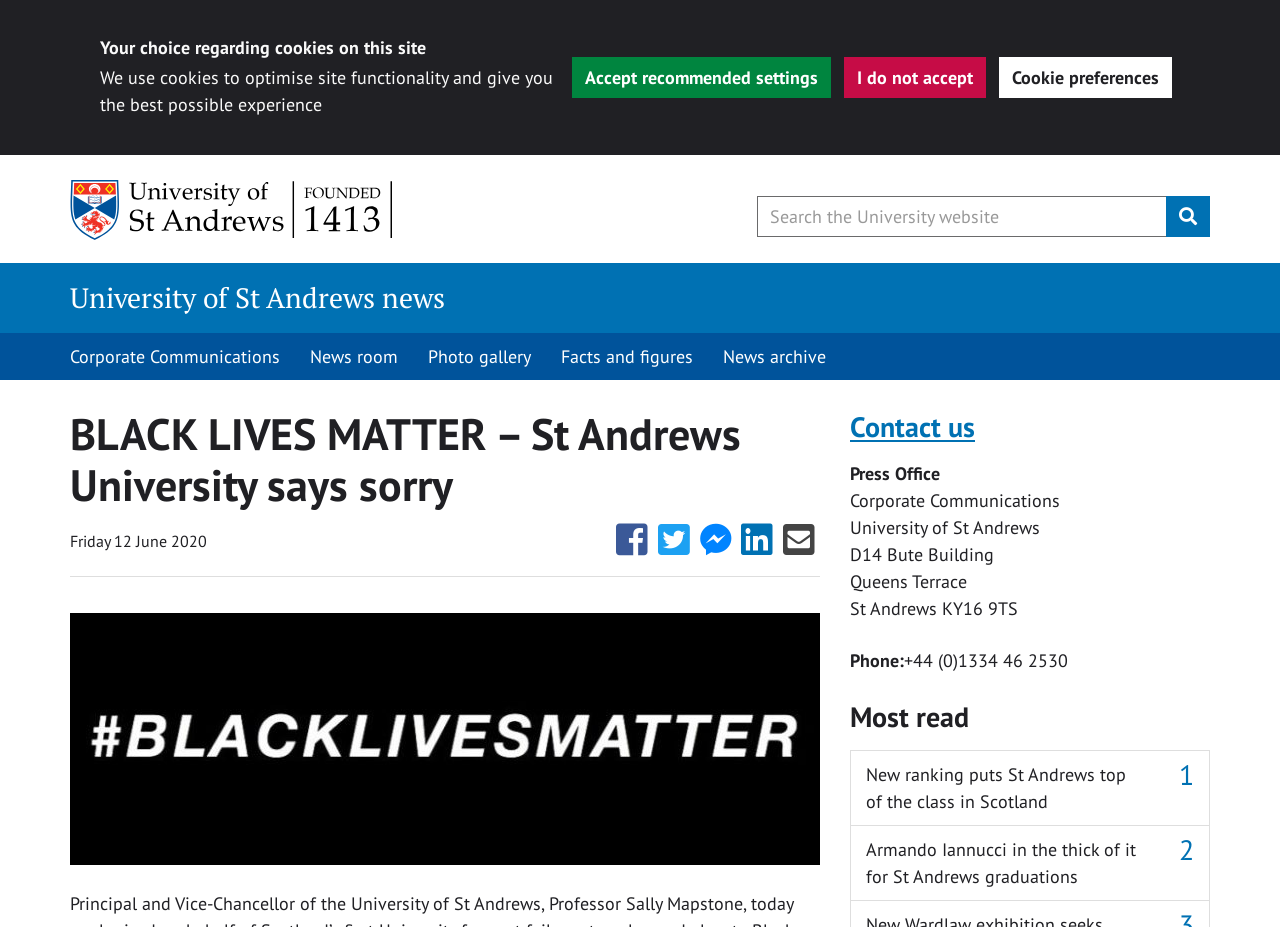Please find the bounding box coordinates of the section that needs to be clicked to achieve this instruction: "Contact us".

[0.664, 0.44, 0.762, 0.48]